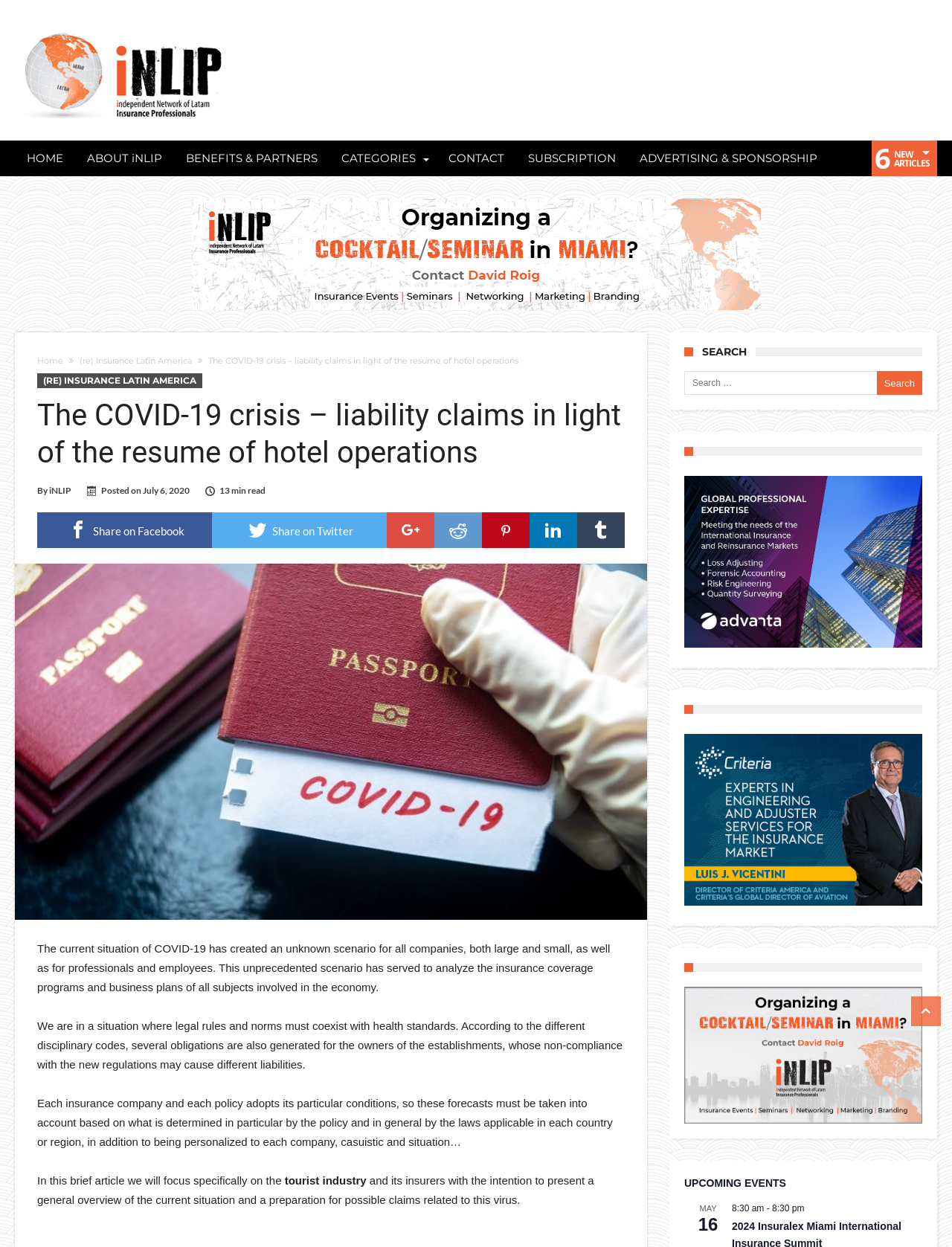Determine the bounding box coordinates of the UI element described by: "Share on Google+".

[0.406, 0.411, 0.456, 0.439]